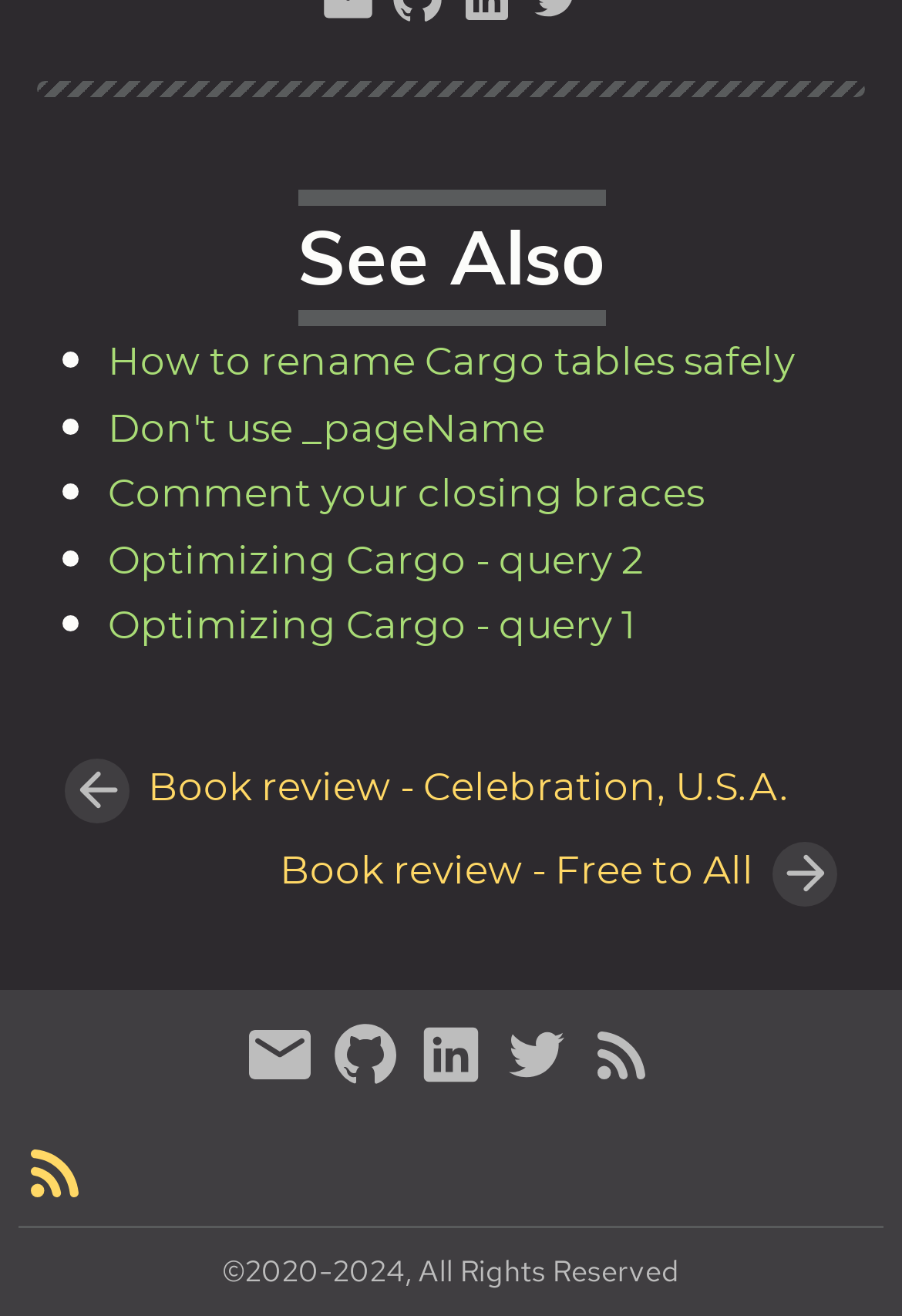What is the copyright year range mentioned at the bottom of the page?
From the image, respond with a single word or phrase.

2020-2024